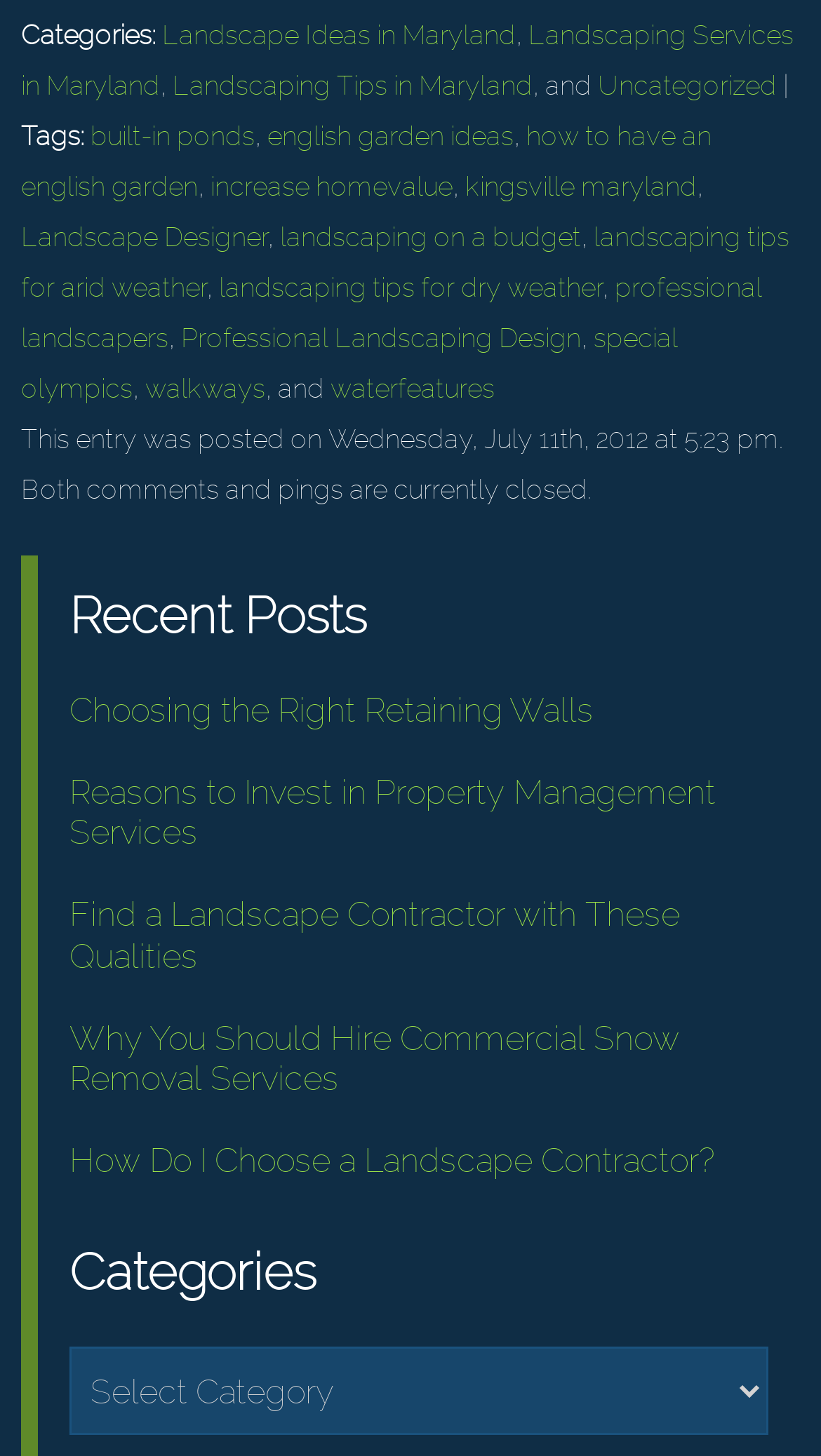Bounding box coordinates are given in the format (top-left x, top-left y, bottom-right x, bottom-right y). All values should be floating point numbers between 0 and 1. Provide the bounding box coordinate for the UI element described as: walkways

[0.177, 0.256, 0.323, 0.277]